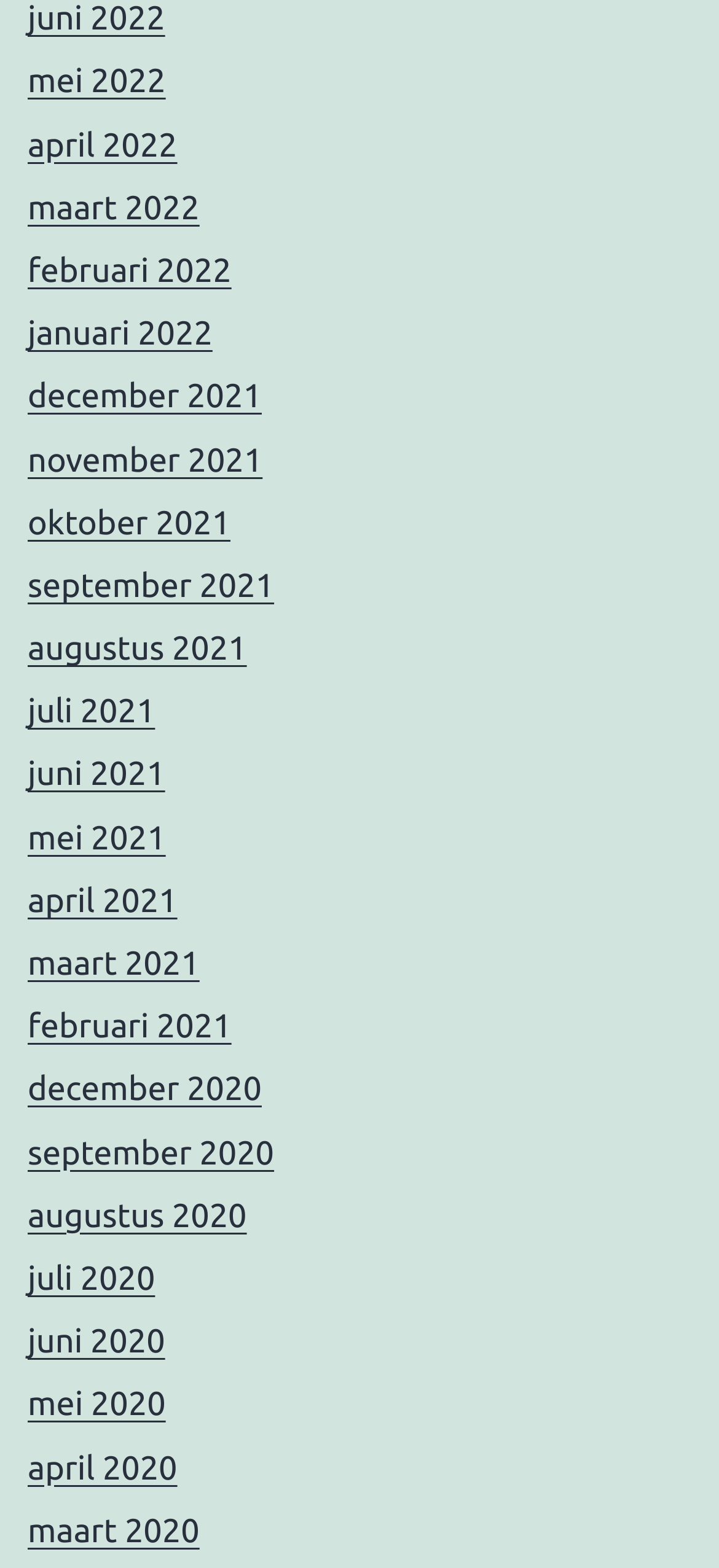Using the provided element description: "april 2021", identify the bounding box coordinates. The coordinates should be four floats between 0 and 1 in the order [left, top, right, bottom].

[0.038, 0.563, 0.247, 0.586]